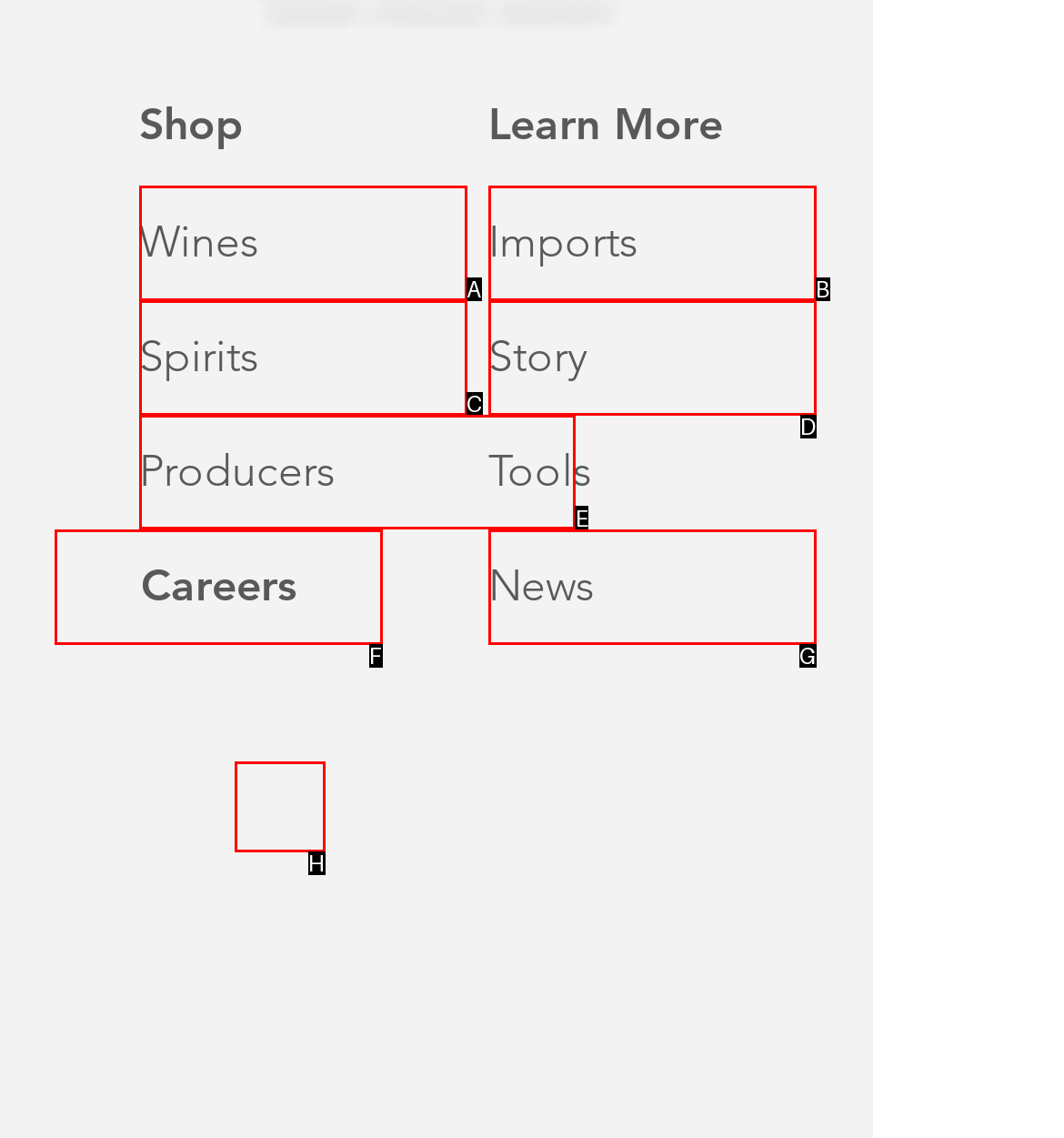Tell me which one HTML element I should click to complete the following task: Explore Producers Answer with the option's letter from the given choices directly.

E